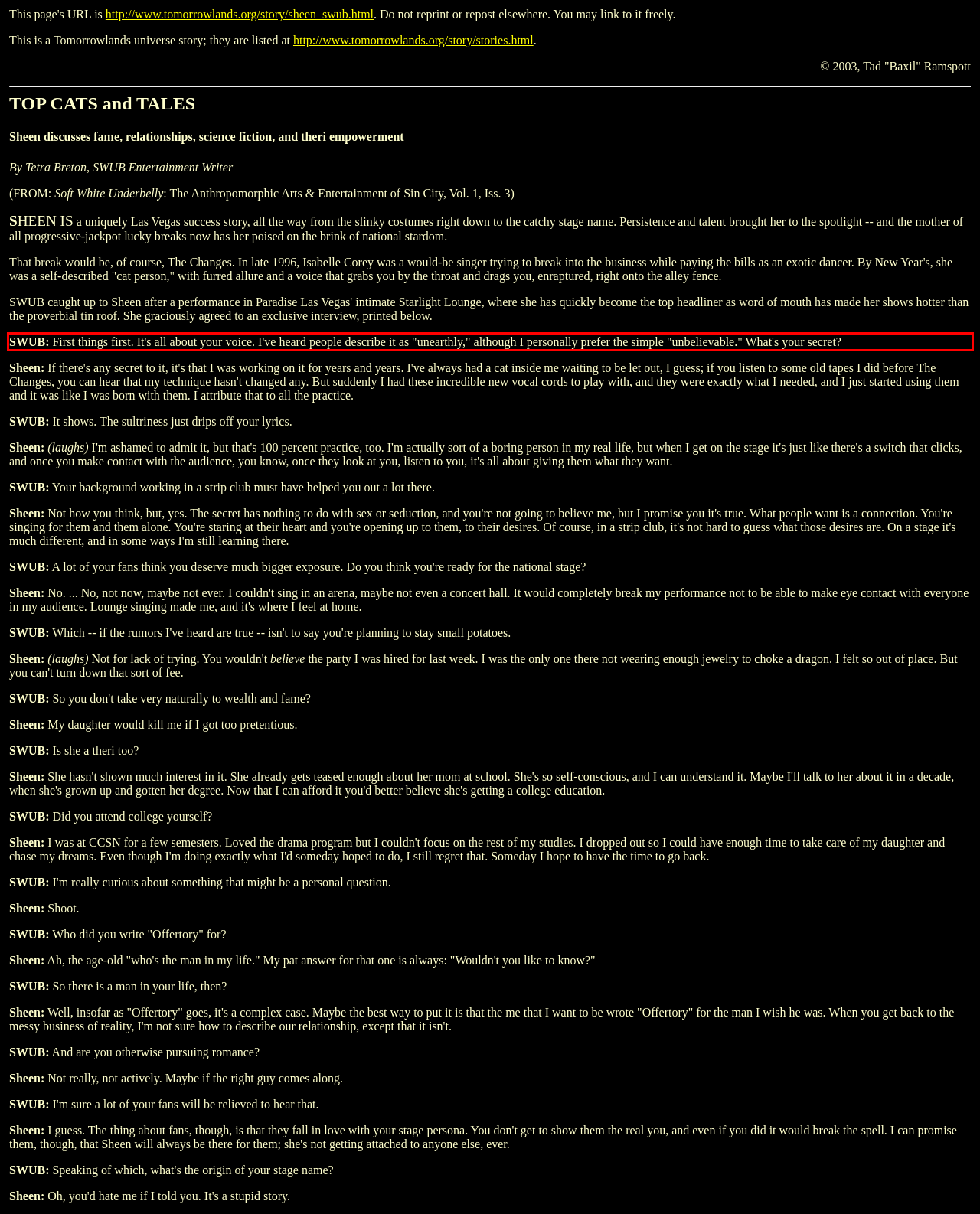Within the screenshot of the webpage, there is a red rectangle. Please recognize and generate the text content inside this red bounding box.

SWUB: First things first. It's all about your voice. I've heard people describe it as "unearthly," although I personally prefer the simple "unbelievable." What's your secret?